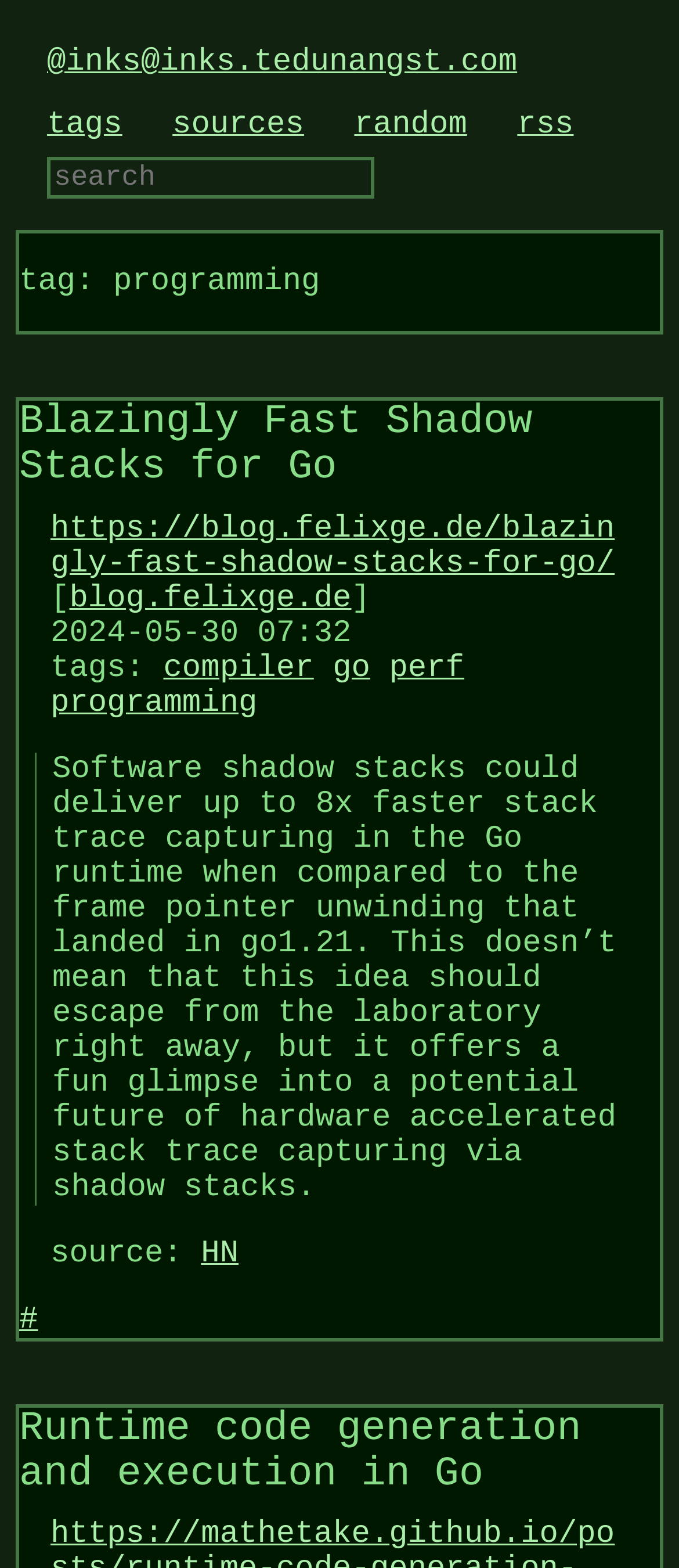Pinpoint the bounding box coordinates of the clickable area needed to execute the instruction: "Click on Facebook link". The coordinates should be specified as four float numbers between 0 and 1, i.e., [left, top, right, bottom].

None